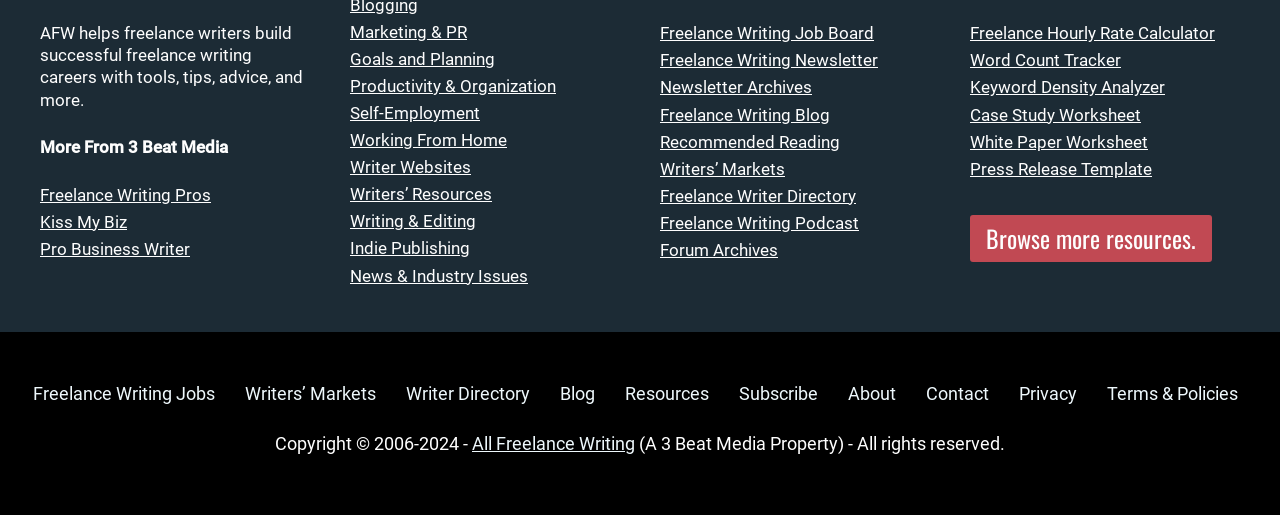Locate the bounding box of the UI element defined by this description: "Newsletter Archives". The coordinates should be given as four float numbers between 0 and 1, formatted as [left, top, right, bottom].

[0.516, 0.15, 0.634, 0.189]